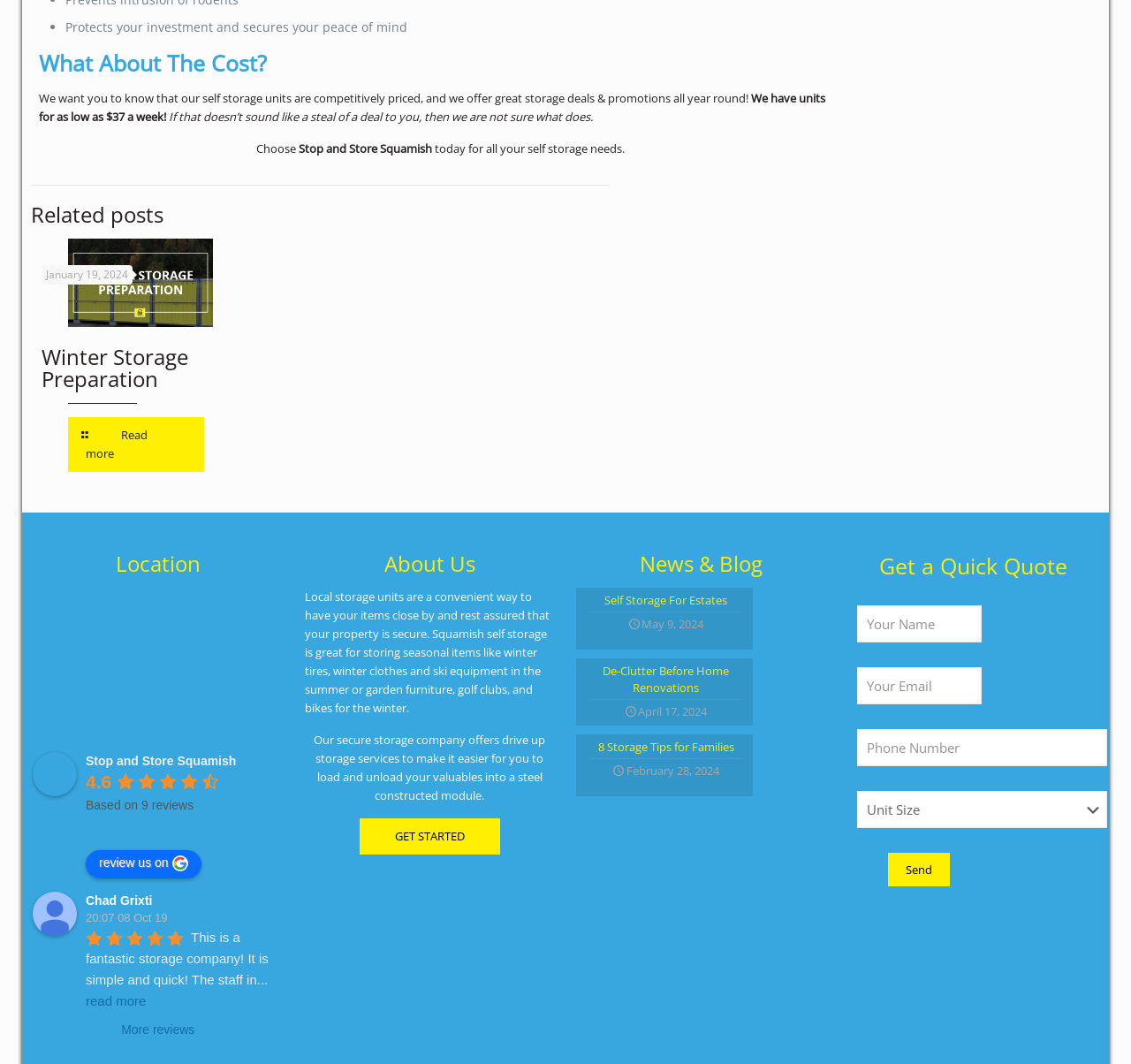Locate the bounding box coordinates of the element to click to perform the following action: 'Read more about 'Self Storage For Estates''. The coordinates should be given as four float values between 0 and 1, in the form of [left, top, right, bottom].

[0.509, 0.552, 0.731, 0.61]